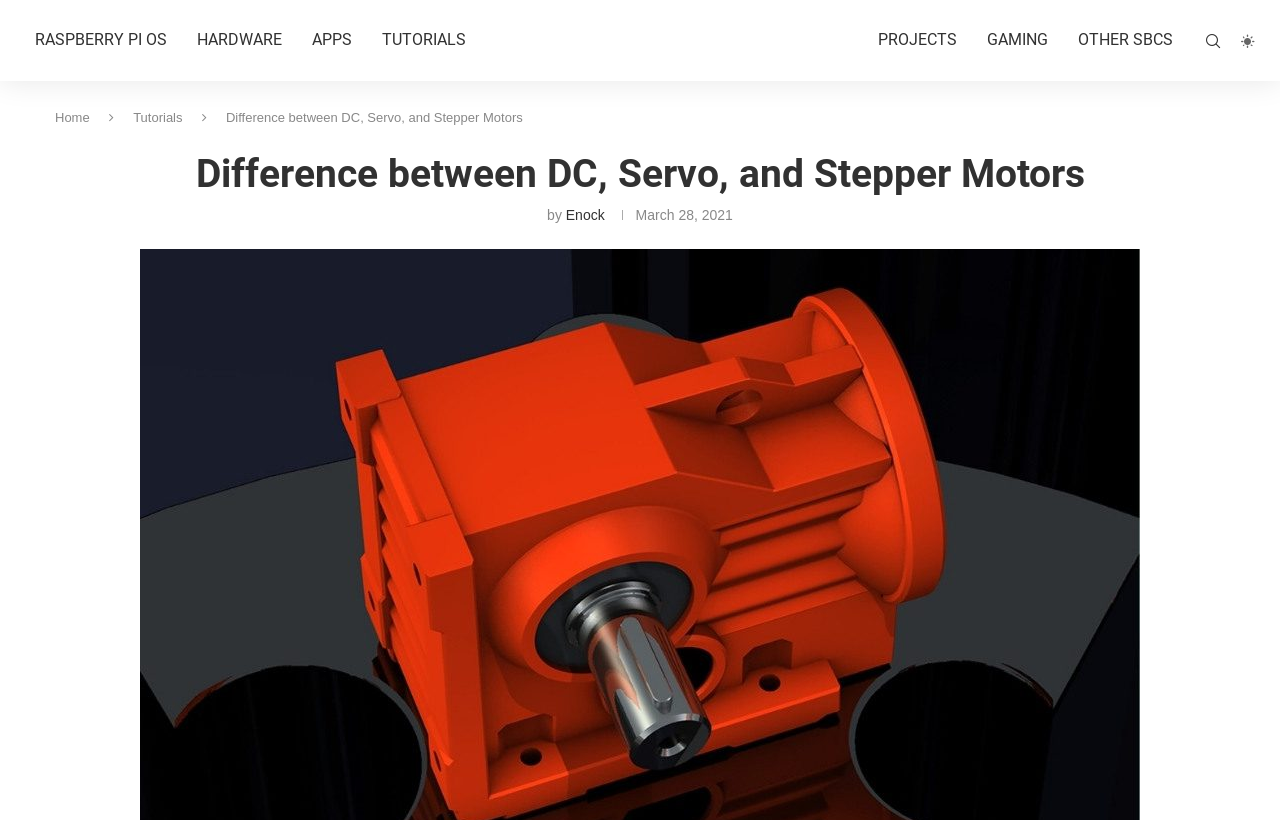Please specify the bounding box coordinates for the clickable region that will help you carry out the instruction: "explore TUTORIALS".

[0.287, 0.0, 0.376, 0.099]